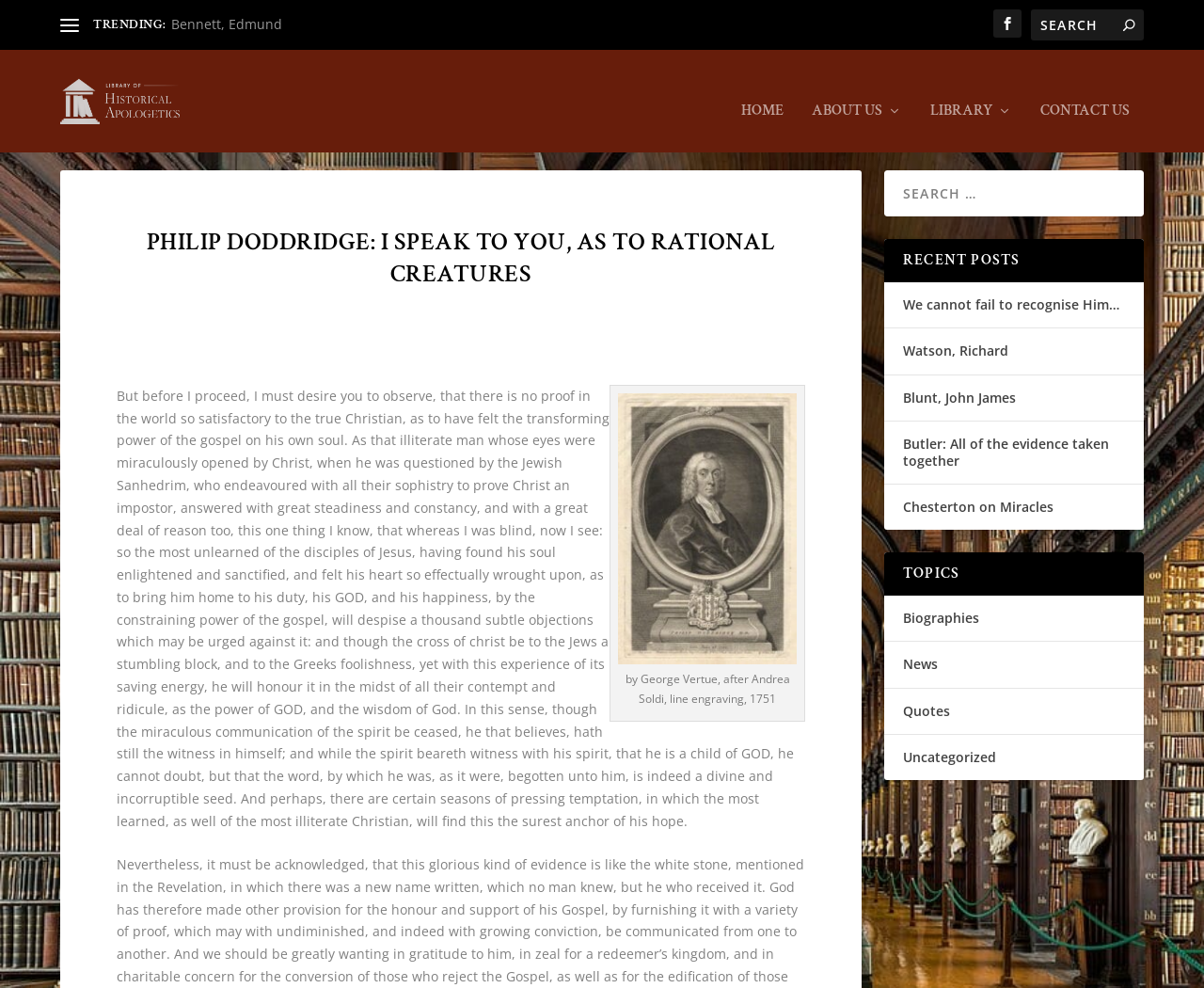Describe the entire webpage, focusing on both content and design.

This webpage is about Philip Doddridge's sermon, "I speak to you, as to rational creatures," and is part of The Library of Historical Apologetics. At the top left, there is a link to the library's homepage, accompanied by an image of the library's logo. Below this, there is a heading "TRENDING:" followed by a link to "Bennett, Edmund." 

On the top right, there is a search bar with a magnifying glass icon and a button to submit the search query. Next to the search bar, there is a link with a icon. 

The main content of the webpage is divided into two sections. The first section has a heading "PHILIP DODDRIDGE: I SPEAK TO YOU, AS TO RATIONAL CREATURES" and features a link to an image of a portrait of Philip Doddridge, engraved by George Vertue after Andrea Soldi in 1751. Below the image, there is a long passage of text from Doddridge's sermon, discussing the transformative power of the gospel and the importance of personal experience in faith.

The second section is divided into three parts. The first part has a heading "RECENT POSTS" and lists several links to recent articles, including "We cannot fail to recognise Him…", "Watson, Richard", "Blunt, John James", "Butler: All of the evidence taken together", and "Chesterton on Miracles". The second part has a heading "TOPICS" and lists several links to categories, including "Biographies", "News", "Quotes", and "Uncategorized". 

At the top center of the webpage, there are several links to navigate the website, including "HOME", "ABOUT US", "LIBRARY", and "CONTACT US".